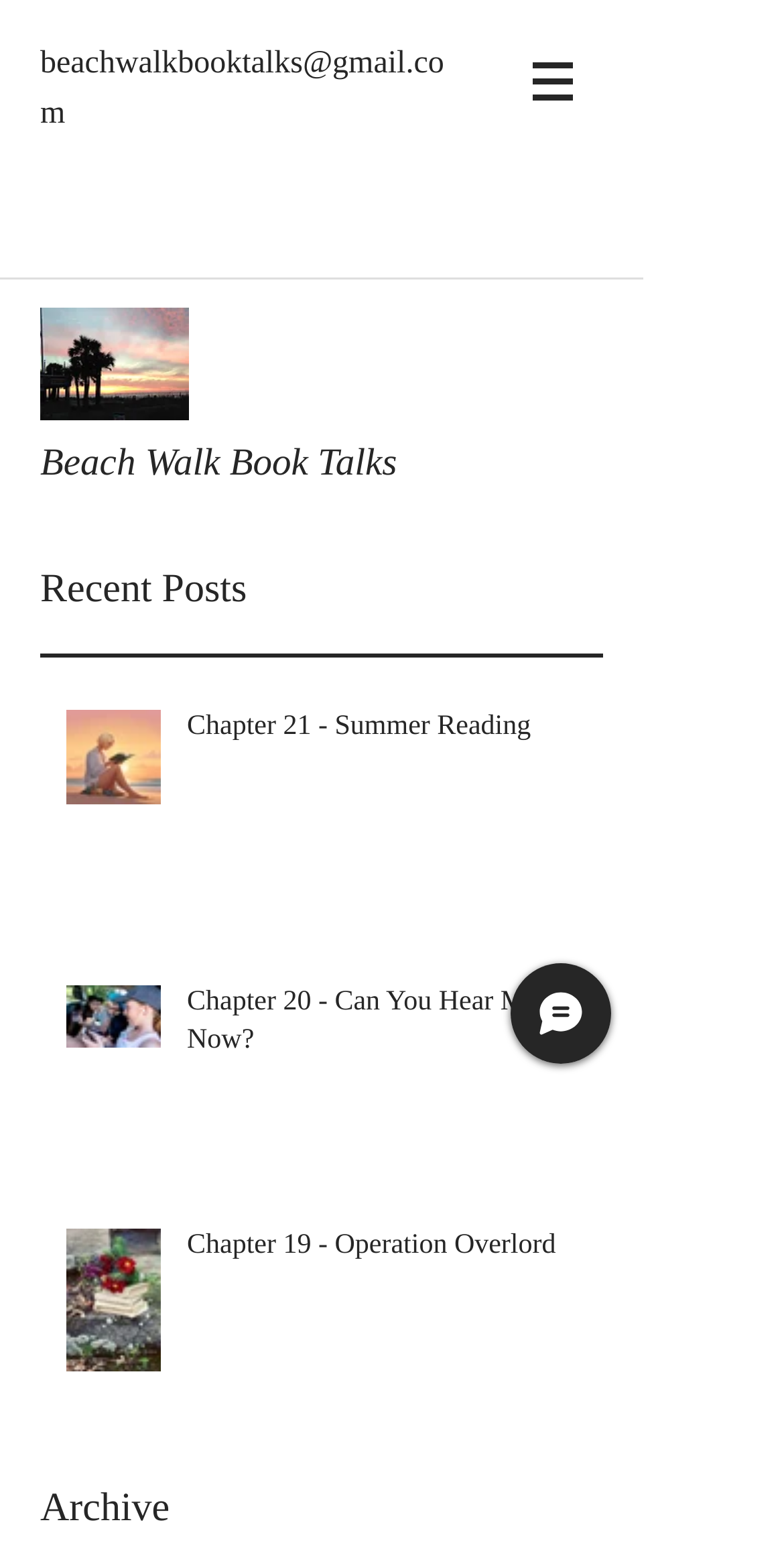Provide a one-word or short-phrase response to the question:
What is the purpose of the button at the bottom right corner of the page?

Chat